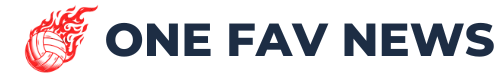What is the symbol incorporated in the logo?
Please use the visual content to give a single word or phrase answer.

Flaming volleyball